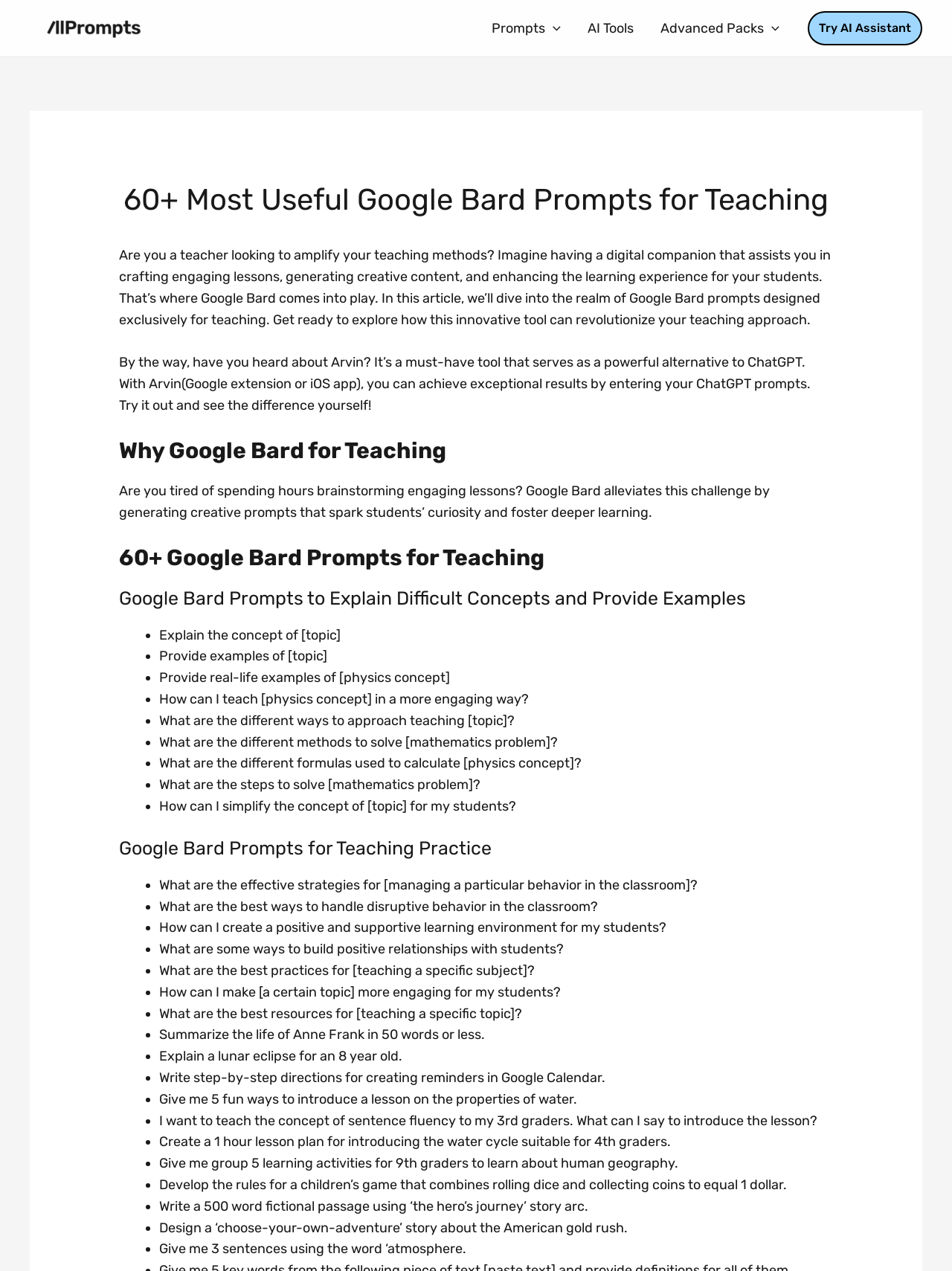What is the tone of the webpage?
Using the details shown in the screenshot, provide a comprehensive answer to the question.

The tone of the webpage is informative, providing teachers with practical resources and ideas to enhance their teaching methods. The language used is clear and concise, making it easy for teachers to understand and implement the prompts in their classrooms.